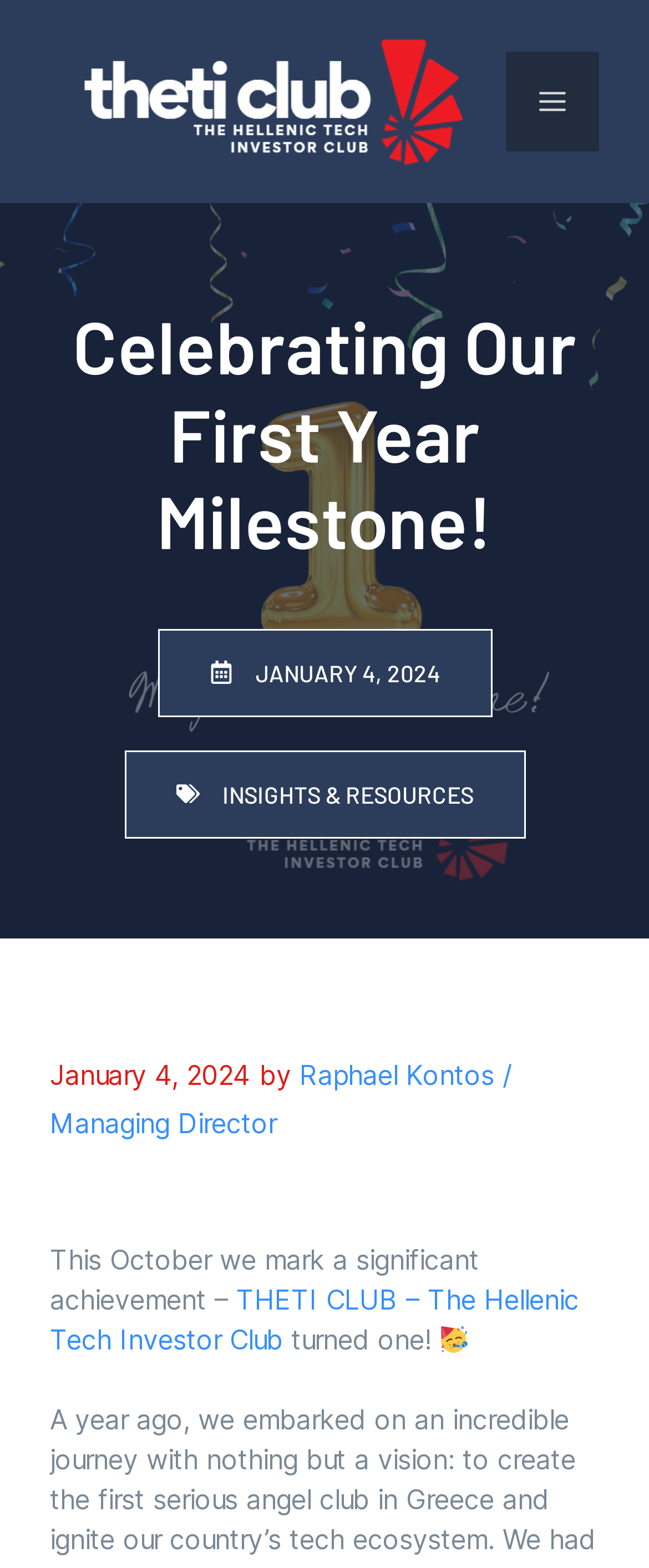Summarize the webpage in an elaborate manner.

The webpage is celebrating the first-year milestone of THETI CLUB, The Hellenic Tech Investor Club. At the top, there is a banner that spans the entire width of the page, containing a link to the Theti Club website, accompanied by the Theti Club logo. To the right of the logo, there is a mobile toggle button for navigation.

Below the banner, a prominent heading announces the celebration of the first-year milestone. Next to the heading, there is a time element displaying the date "JANUARY 4, 2024".

Further down, there is a link to "INSIGHTS & RESOURCES" section, which contains a header with a time element displaying the same date, "January 4, 2024". Below the date, there is a text "by" followed by a link to the author, Raphael Kontos, Managing Director.

The main content of the page is a paragraph that starts with "This October we mark a significant achievement –" and continues with a link to "THETI CLUB – The Hellenic Tech Investor Club" and ends with the text "turned one!". The paragraph is accompanied by an emoji image "🥳" to the right.